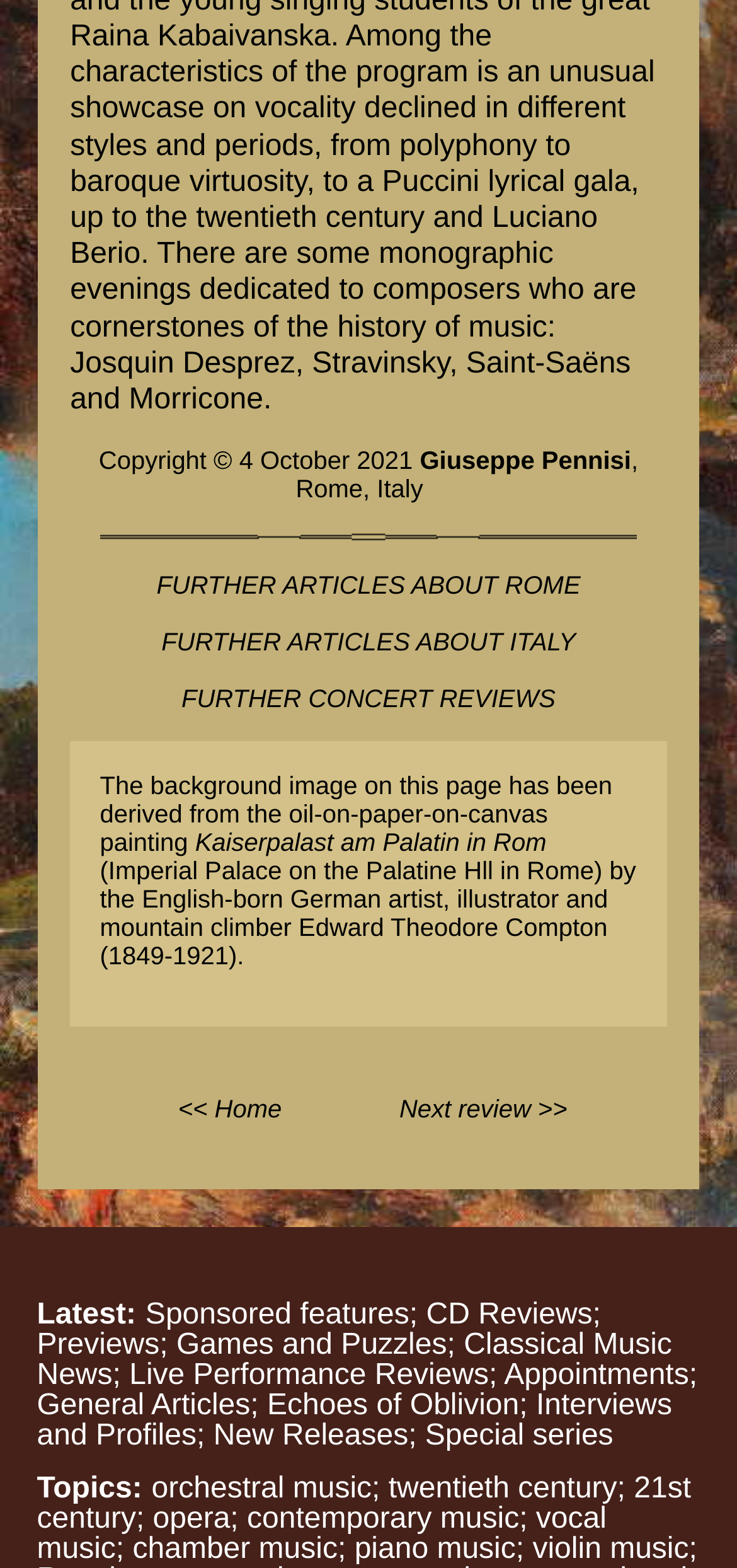What is the subject of the background image?
Answer the question with a thorough and detailed explanation.

The subject of the background image is described in the static text element 'Kaiserpalast am Palatin in Rom' located in the middle of the webpage, which translates to 'Imperial Palace on the Palatine Hill in Rome'.